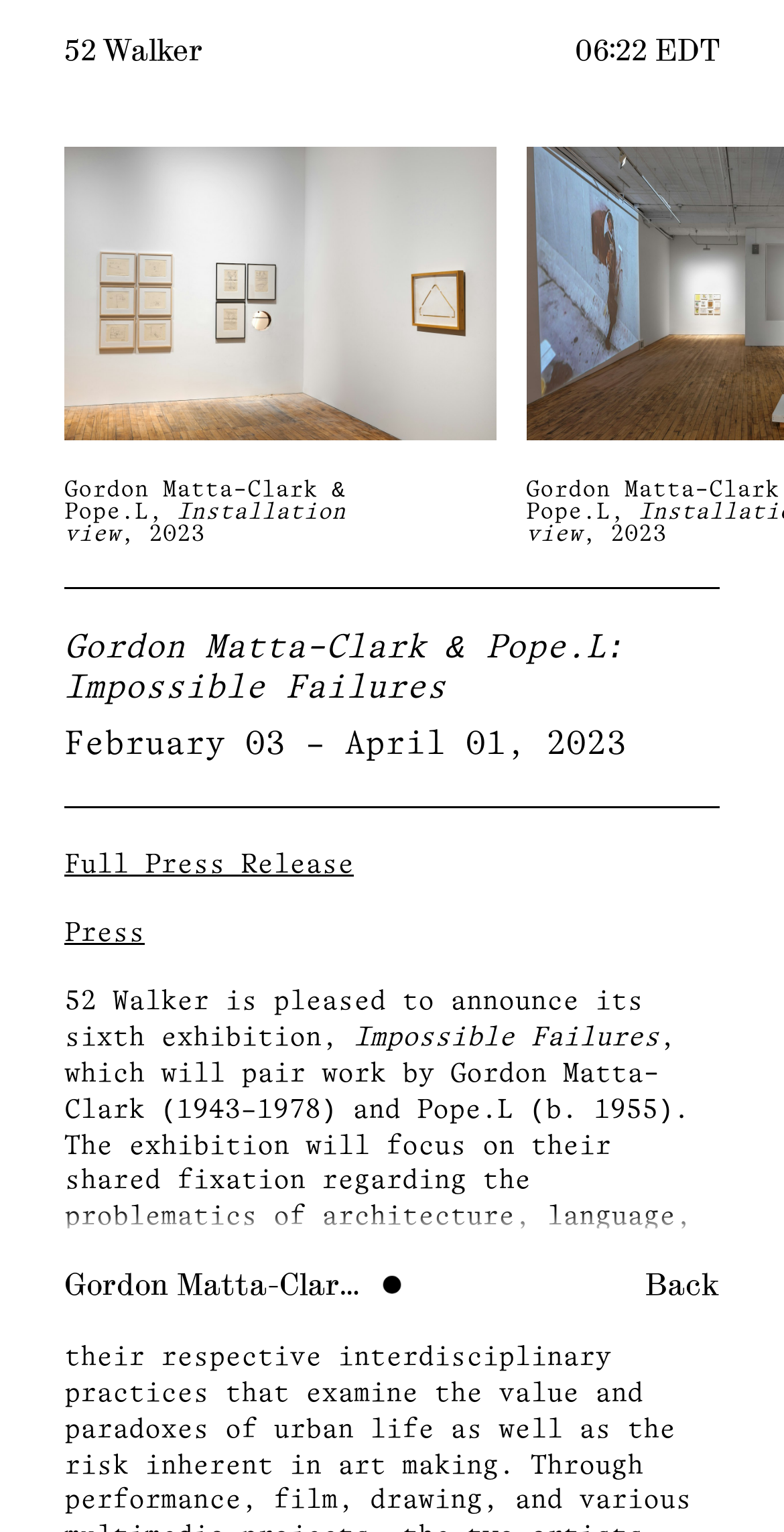Identify and extract the main heading of the webpage.

Gordon Matta-Clark & Pope.L: Impossible Failures